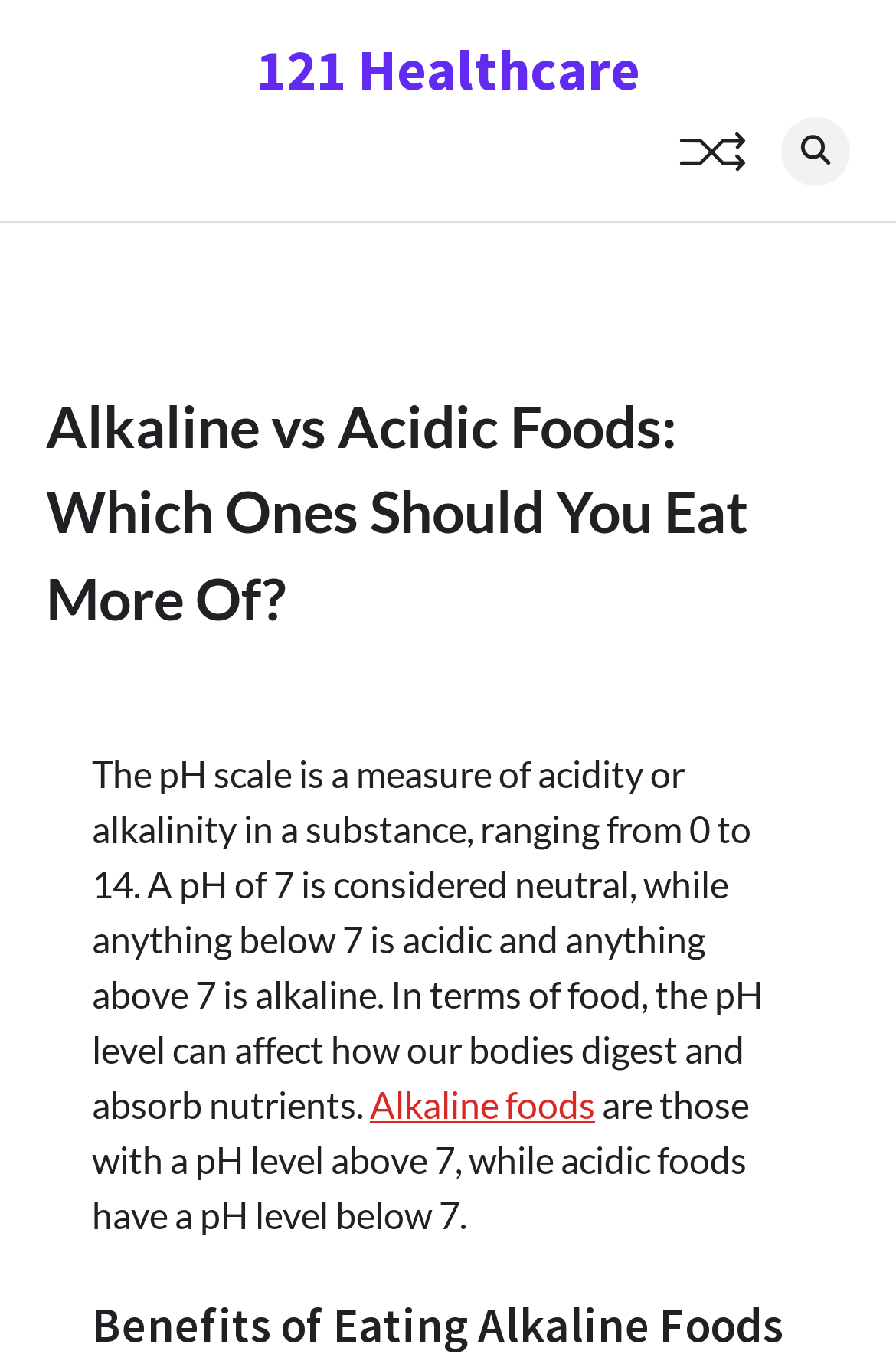How many types of foods are discussed in the webpage?
Using the image, answer in one word or phrase.

Two